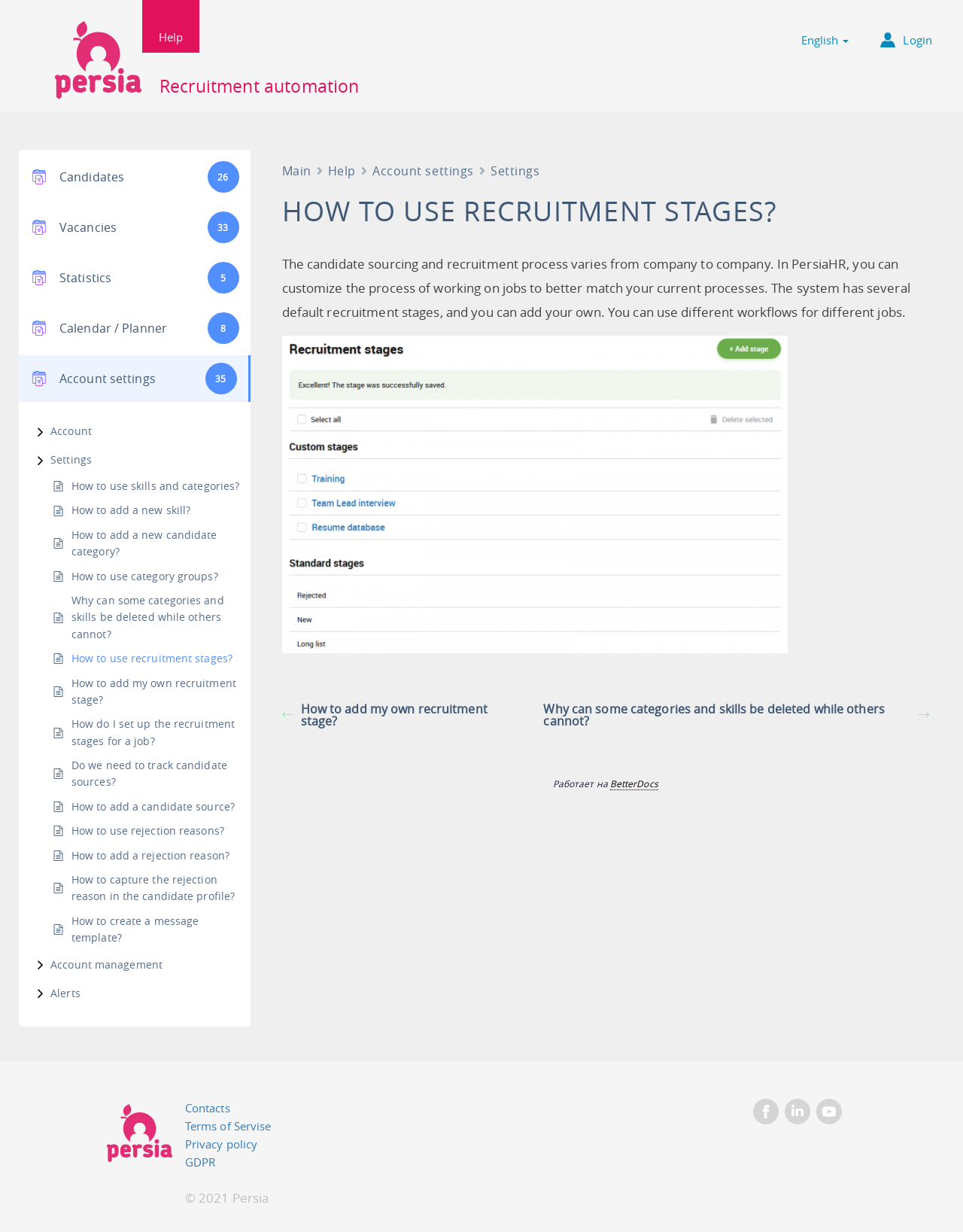Provide a brief response in the form of a single word or phrase:
What is the purpose of recruitment stages?

To match company processes